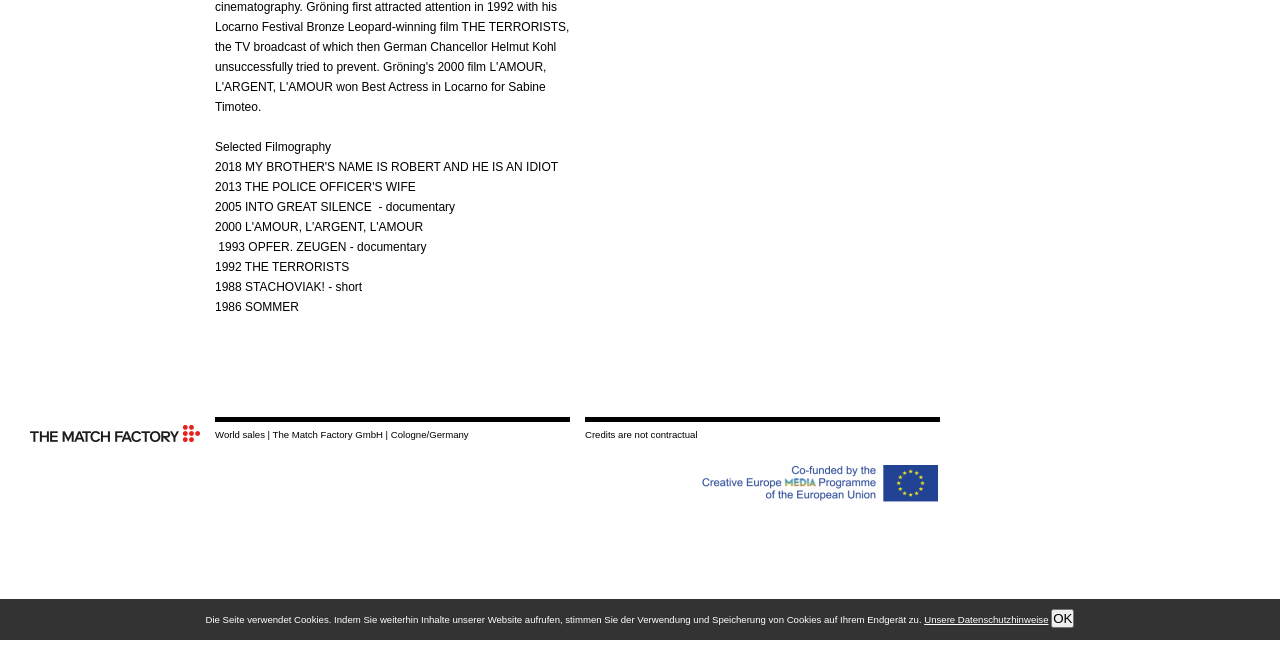Identify the bounding box coordinates for the UI element described as follows: OK. Use the format (top-left x, top-left y, bottom-right x, bottom-right y) and ensure all values are floating point numbers between 0 and 1.

[0.821, 0.923, 0.839, 0.952]